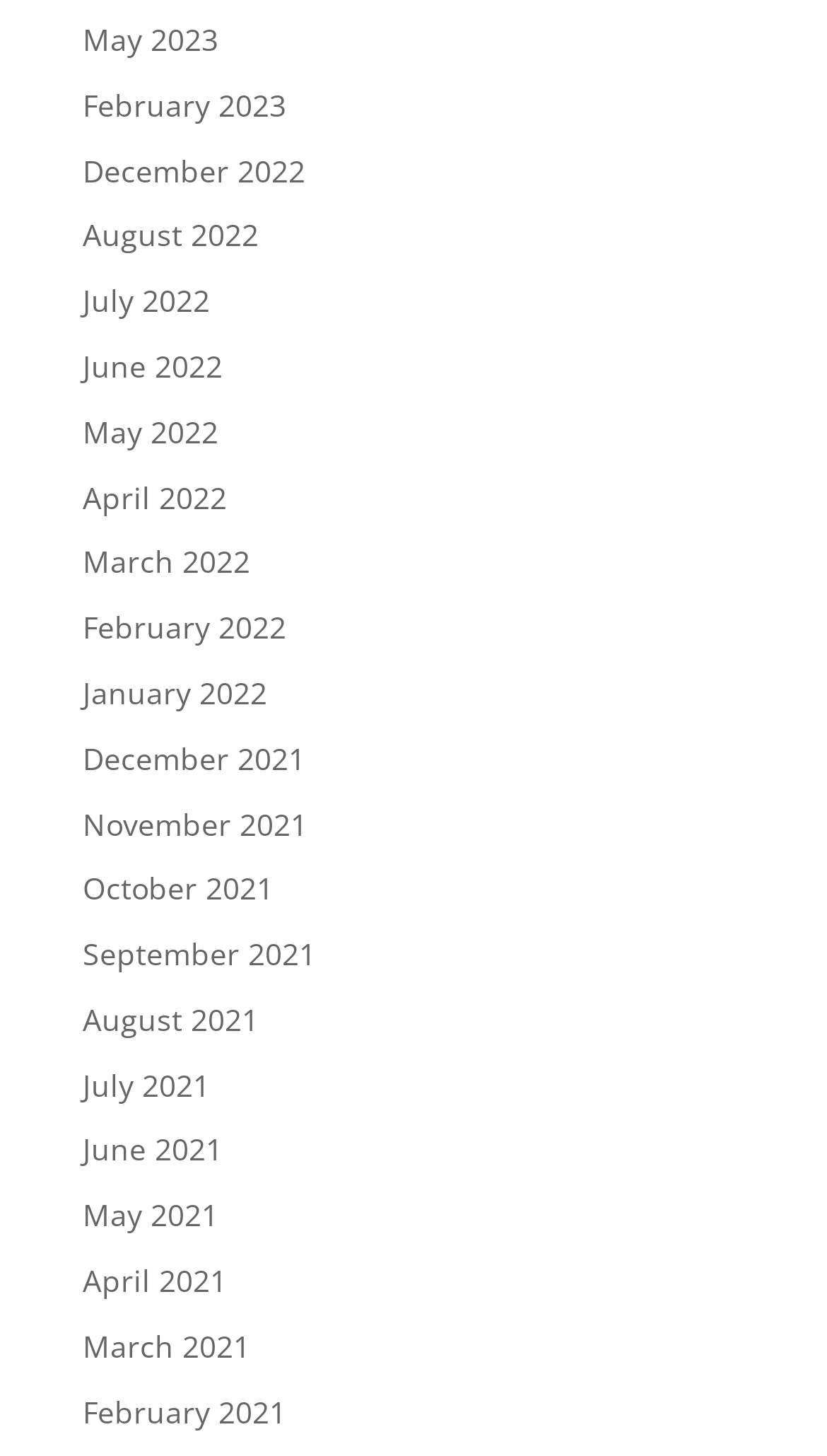What is the vertical position of 'June 2022' relative to 'May 2022'?
Using the information presented in the image, please offer a detailed response to the question.

By comparing the y1 and y2 coordinates of the bounding boxes of 'June 2022' and 'May 2022', I can see that 'June 2022' has a larger y1 and y2 value, which means it is positioned below 'May 2022'.